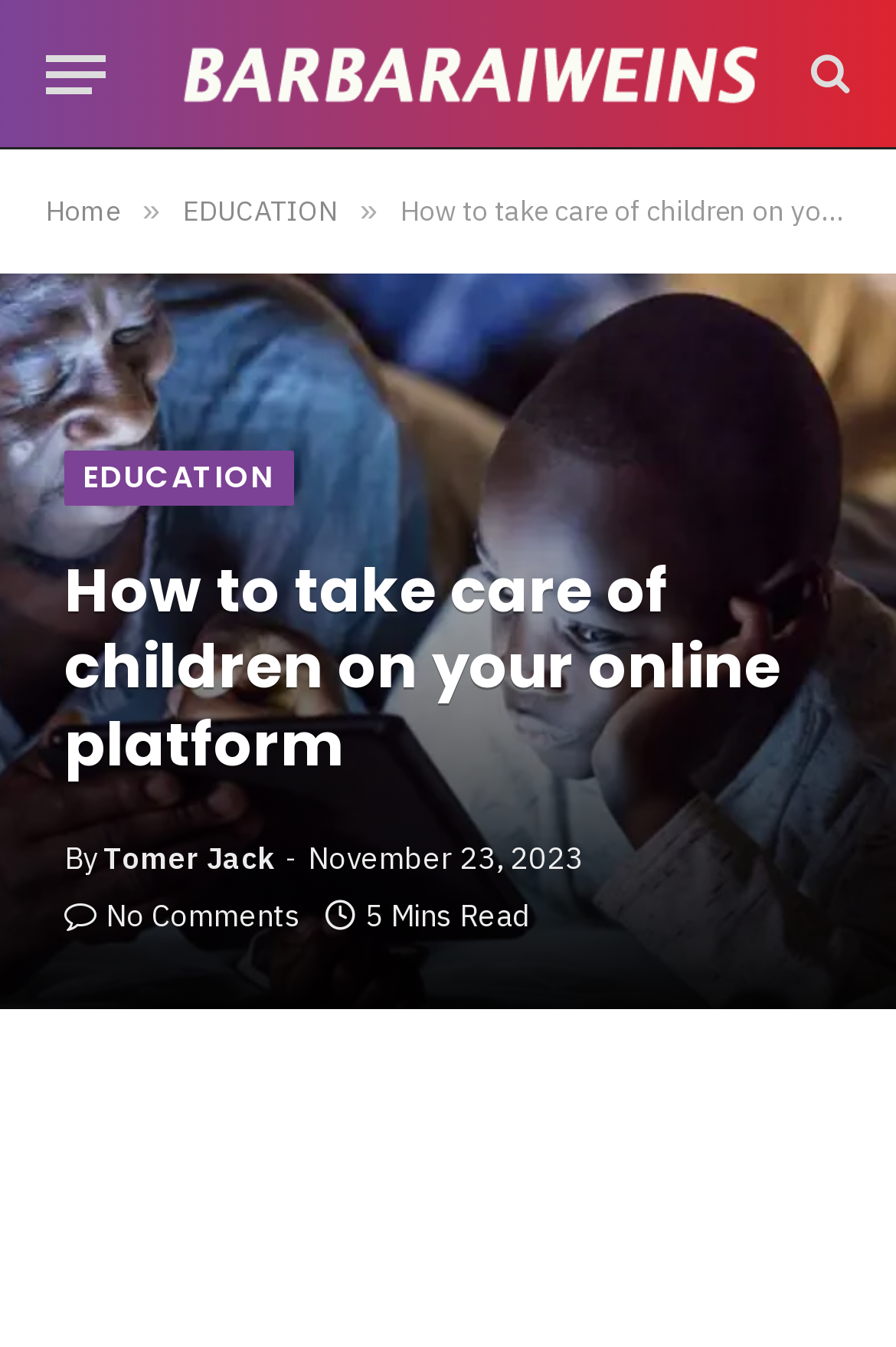Using the format (top-left x, top-left y, bottom-right x, bottom-right y), and given the element description, identify the bounding box coordinates within the screenshot: Search

None